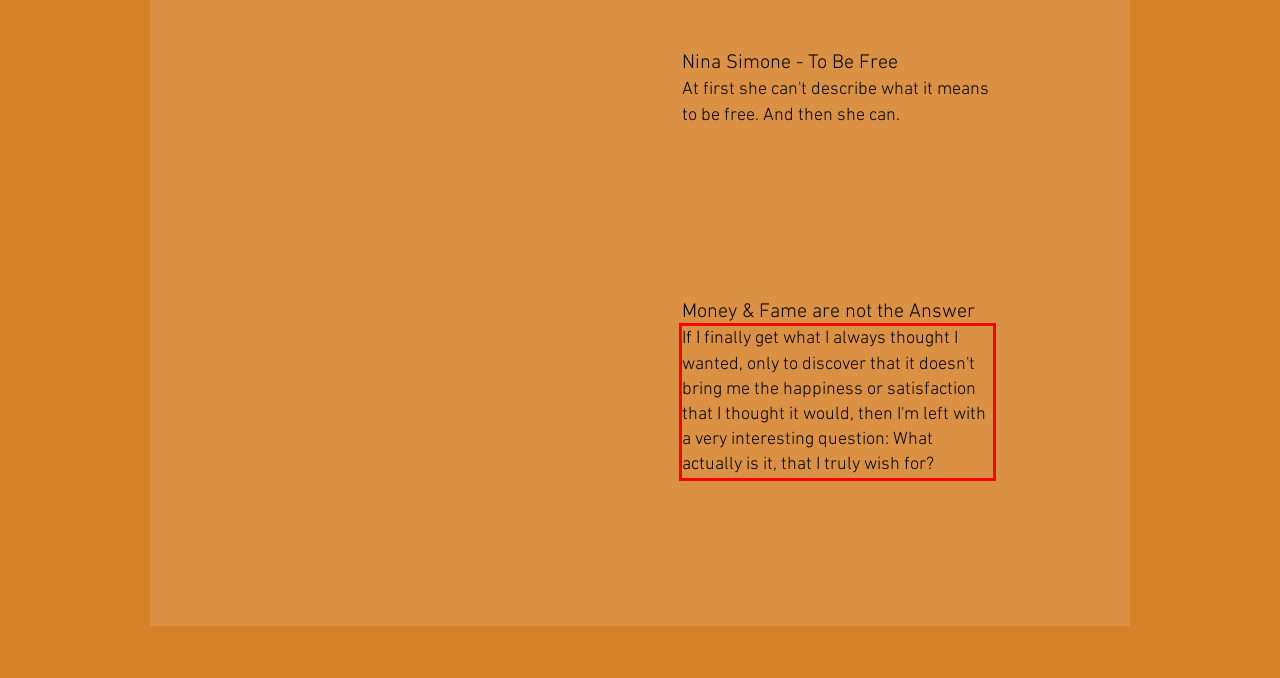Inspect the webpage screenshot that has a red bounding box and use OCR technology to read and display the text inside the red bounding box.

If I finally get what I always thought I wanted, only to discover that it doesn't bring me the happiness or satisfaction that I thought it would, then I'm left with a very interesting question: What actually is it, that I truly wish for?